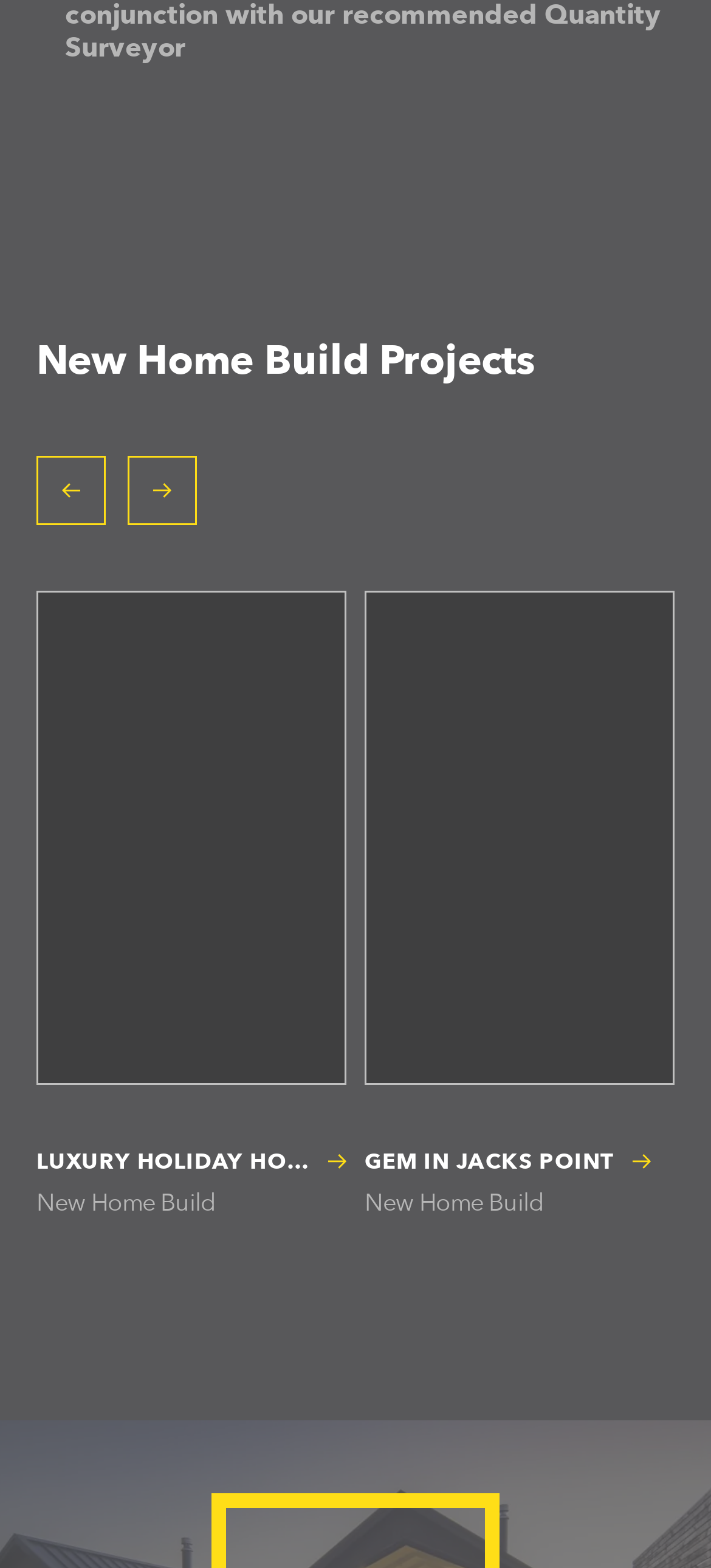Please provide the bounding box coordinates for the UI element as described: "Gem in Jacks Point". The coordinates must be four floats between 0 and 1, represented as [left, top, right, bottom].

[0.513, 0.729, 0.915, 0.753]